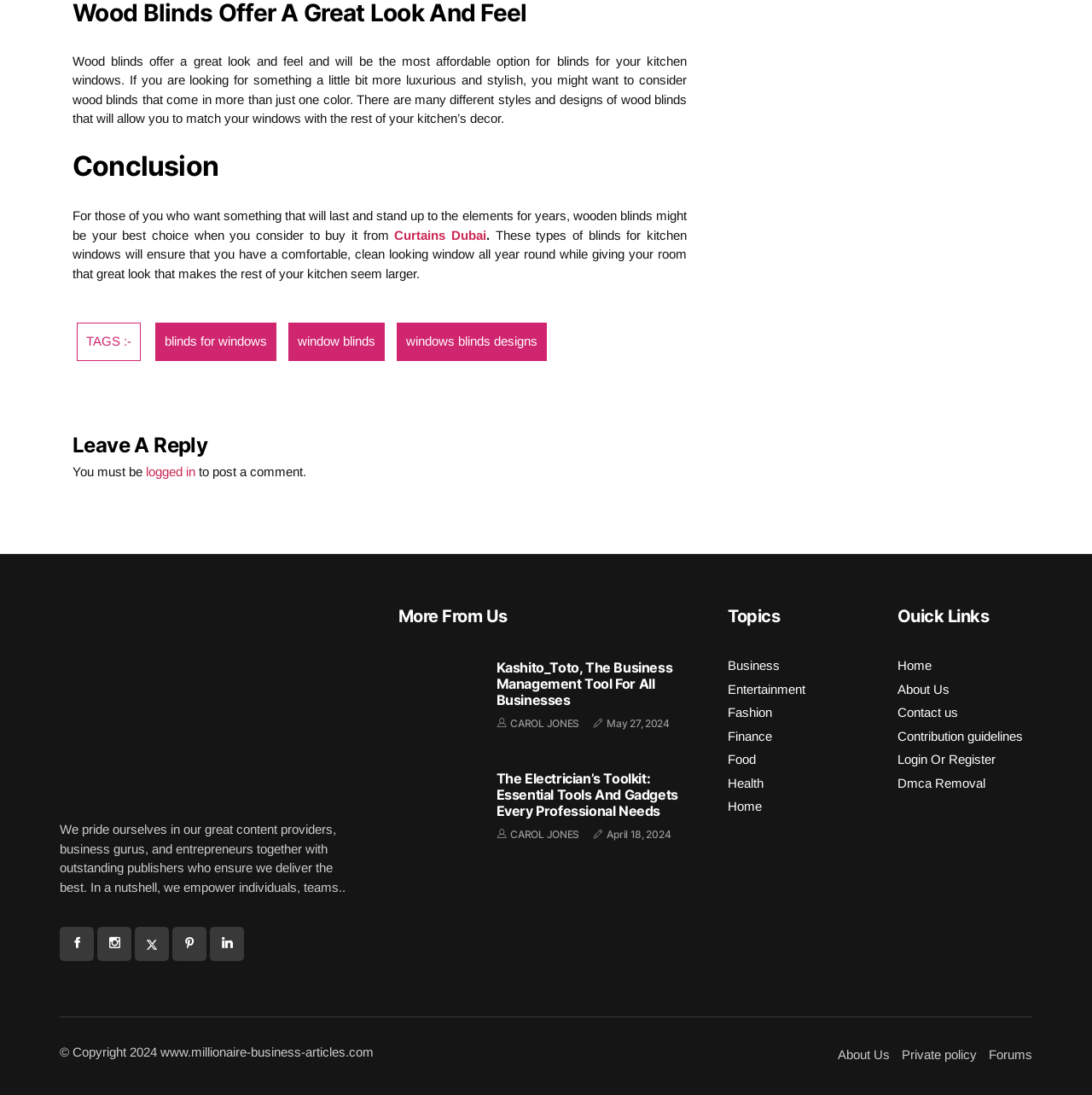Please indicate the bounding box coordinates for the clickable area to complete the following task: "Read more articles from the category Business". The coordinates should be specified as four float numbers between 0 and 1, i.e., [left, top, right, bottom].

[0.667, 0.601, 0.714, 0.614]